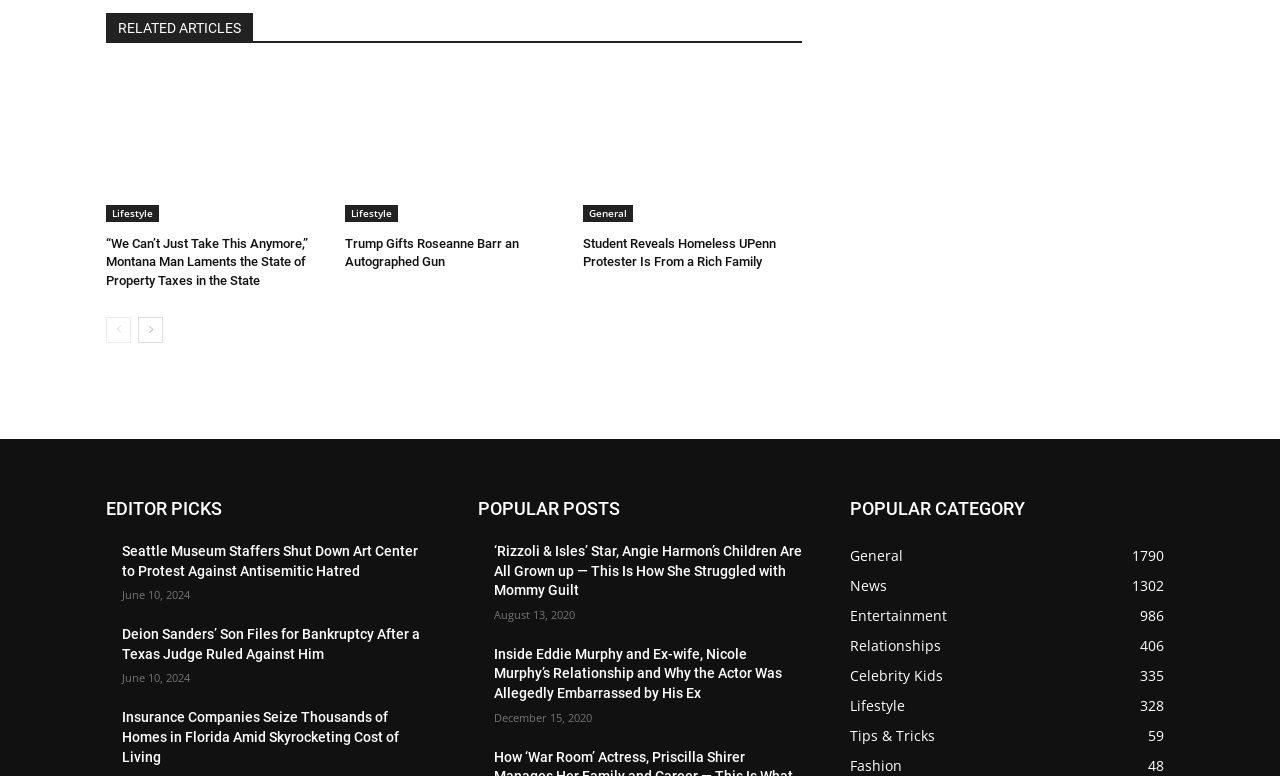Identify the bounding box for the UI element specified in this description: "Below the Root". The coordinates must be four float numbers between 0 and 1, formatted as [left, top, right, bottom].

None